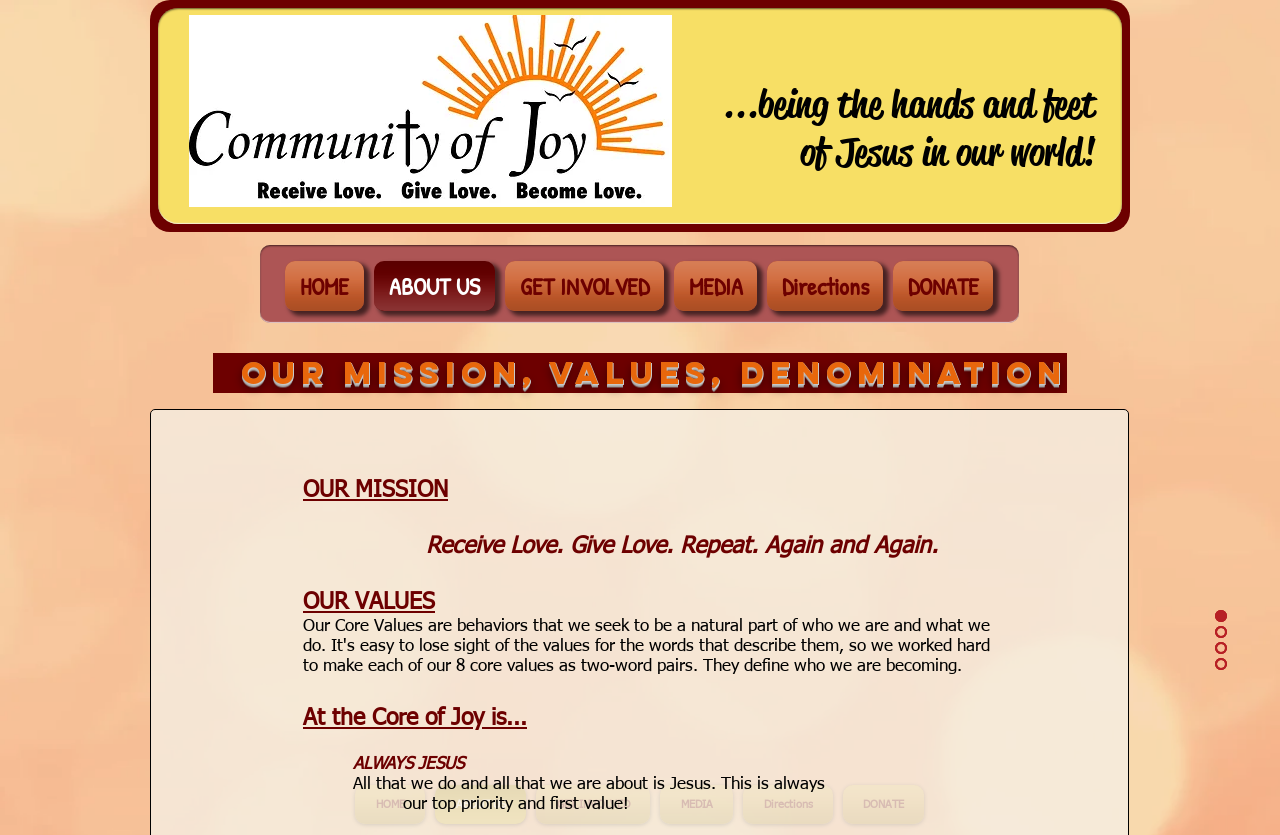Identify the bounding box coordinates of the clickable section necessary to follow the following instruction: "click the logo". The coordinates should be presented as four float numbers from 0 to 1, i.e., [left, top, right, bottom].

[0.148, 0.018, 0.525, 0.248]